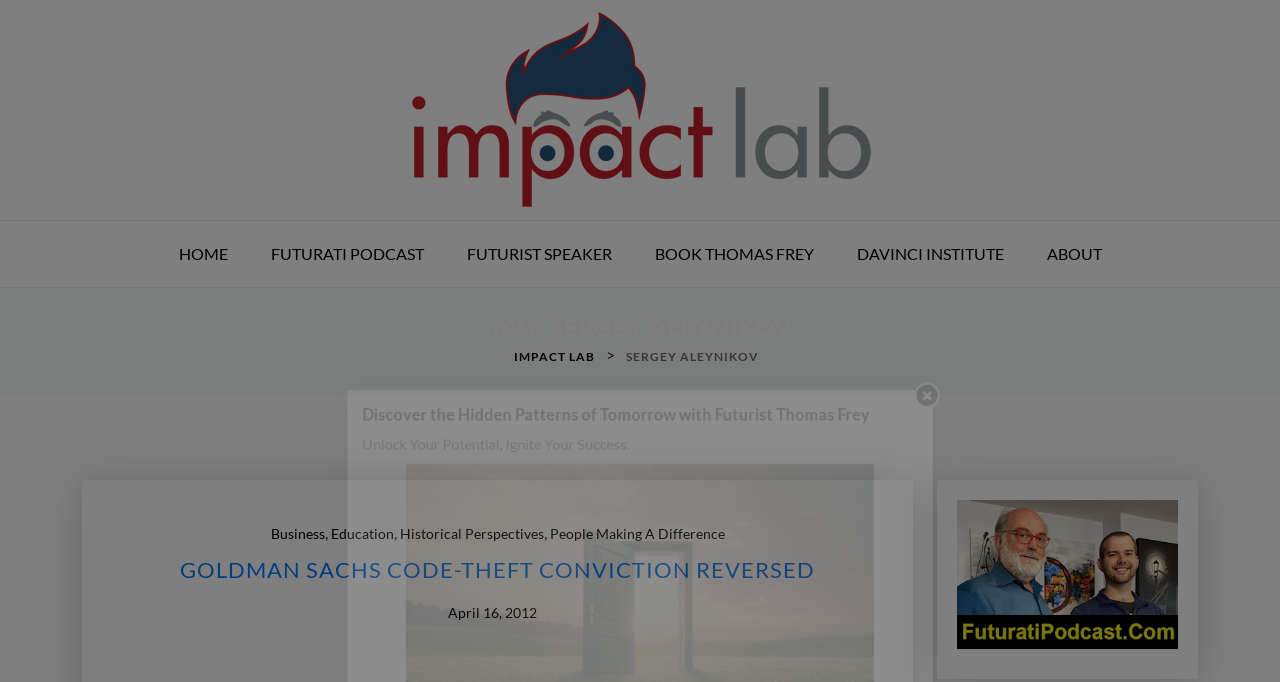Pinpoint the bounding box coordinates of the clickable area needed to execute the instruction: "Visit the Facebook page". The coordinates should be specified as four float numbers between 0 and 1, i.e., [left, top, right, bottom].

None